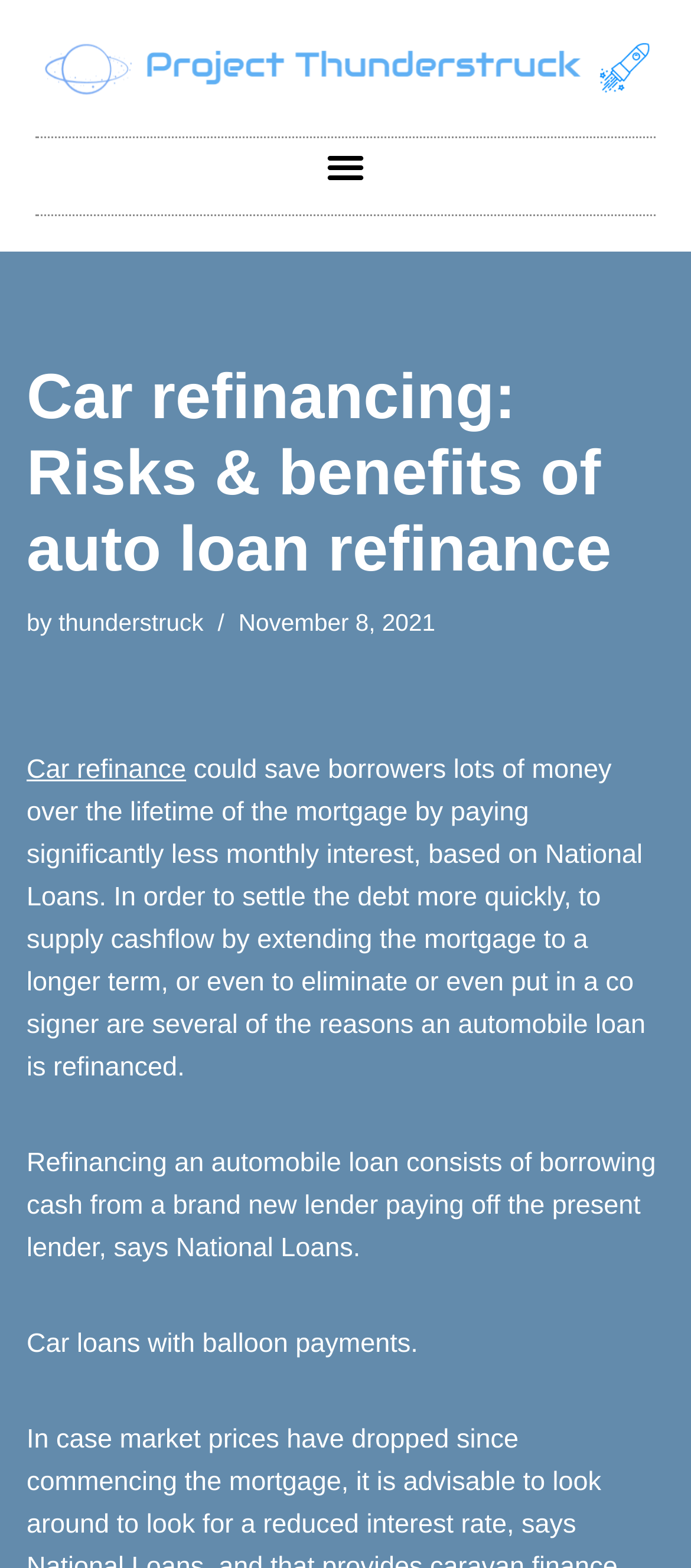Why do people refinance their car loans?
Based on the visual content, answer with a single word or a brief phrase.

To save money or settle debt